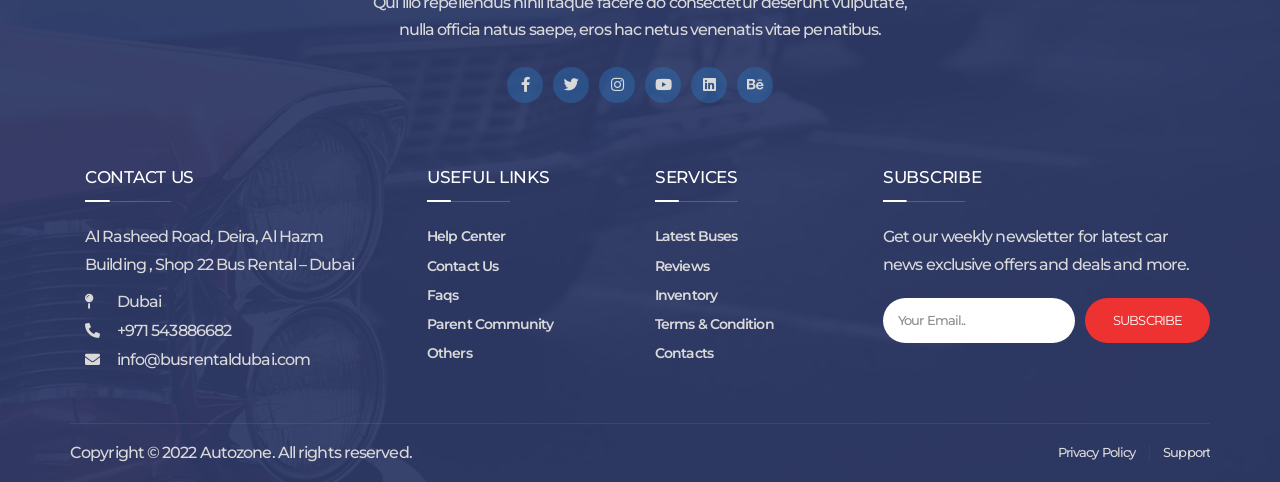What is the address of the company?
Please answer the question with a single word or phrase, referencing the image.

Al Rasheed Road, Deira, Al Hazm Building, Shop 22